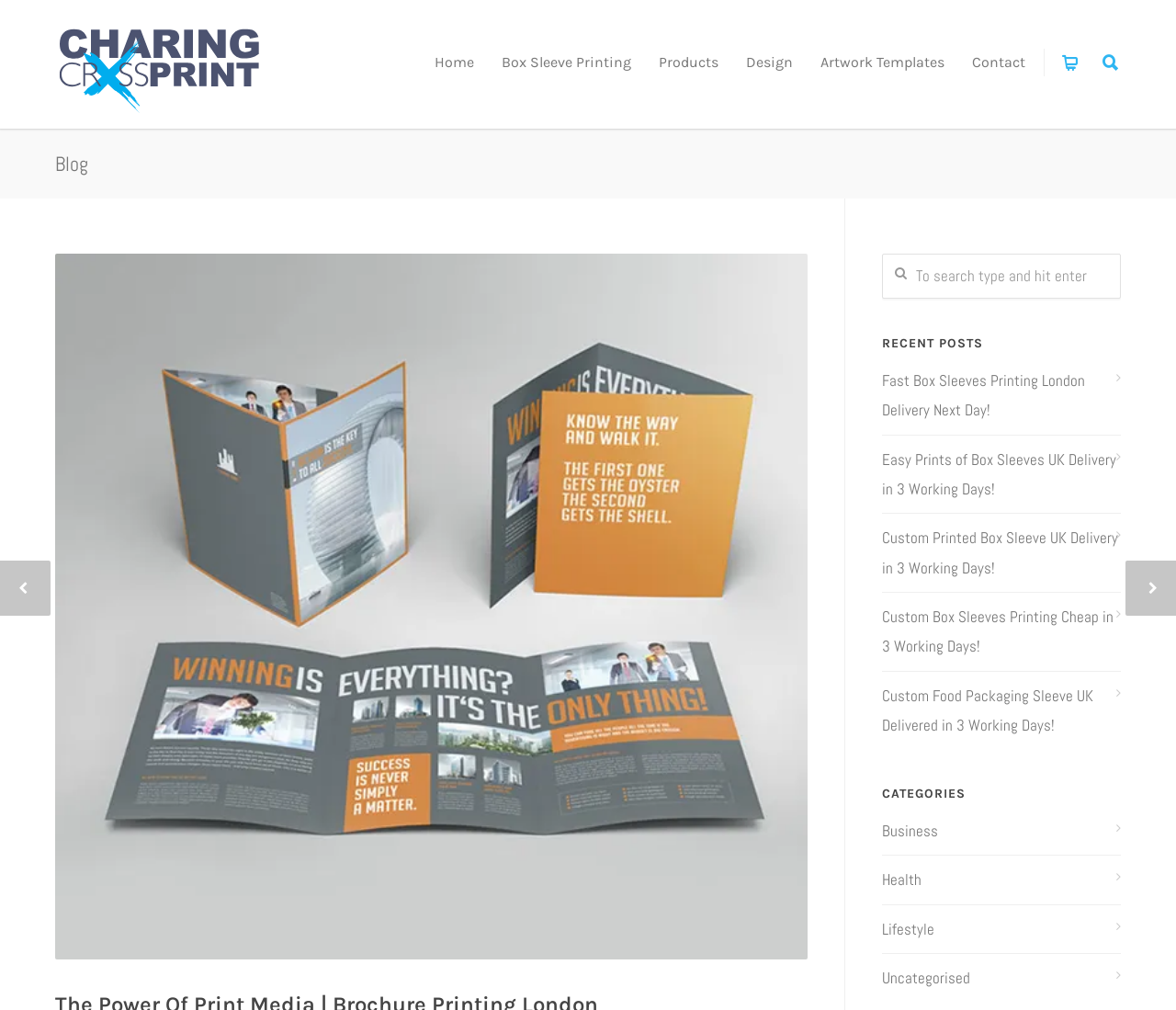Identify the bounding box coordinates of the section to be clicked to complete the task described by the following instruction: "Read recent post about Fast Box Sleeves Printing London Delivery Next Day!". The coordinates should be four float numbers between 0 and 1, formatted as [left, top, right, bottom].

[0.75, 0.362, 0.953, 0.421]